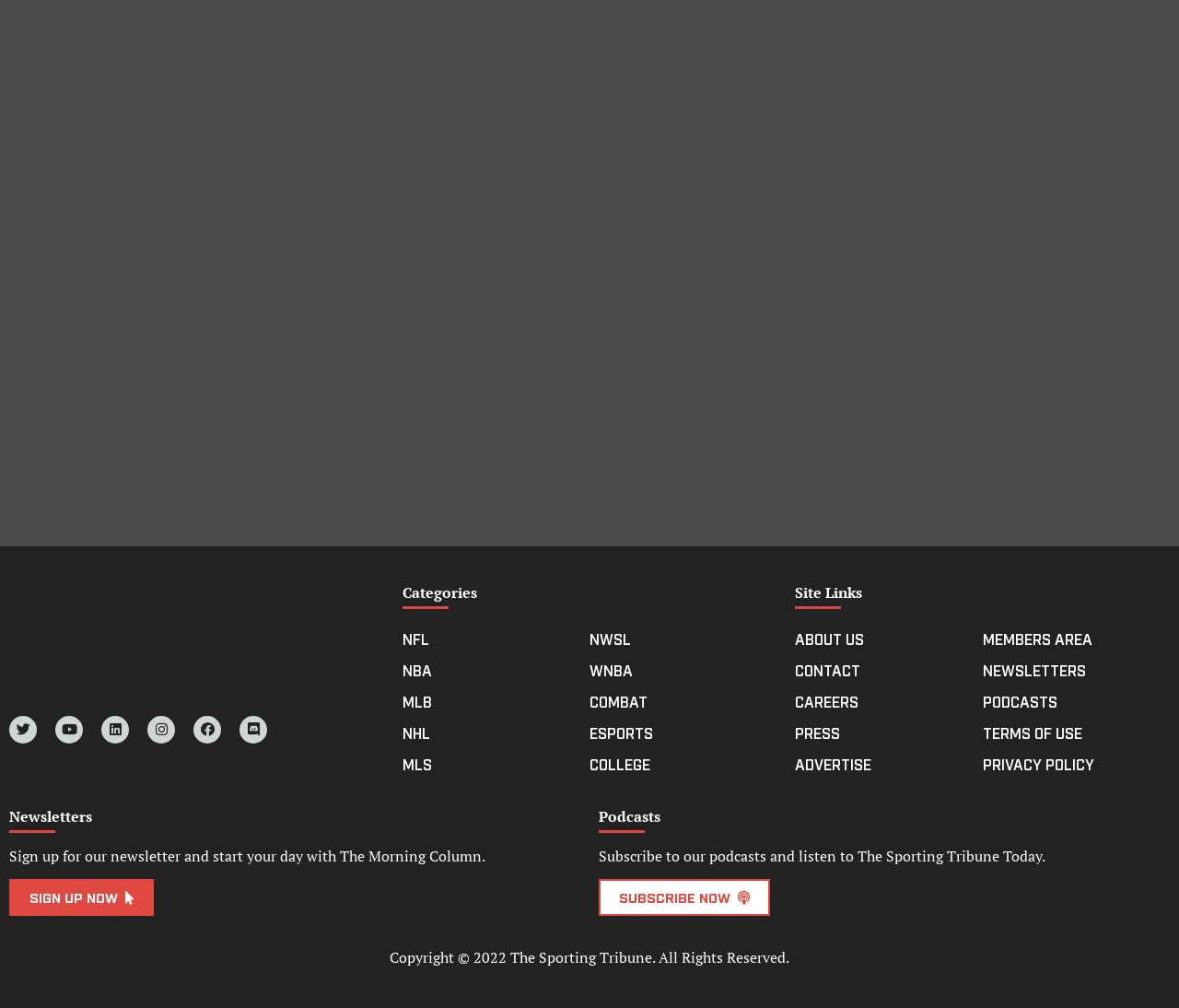What is the purpose of the 'SIGN UP NOW' button?
Please look at the screenshot and answer in one word or a short phrase.

To sign up for the newsletter